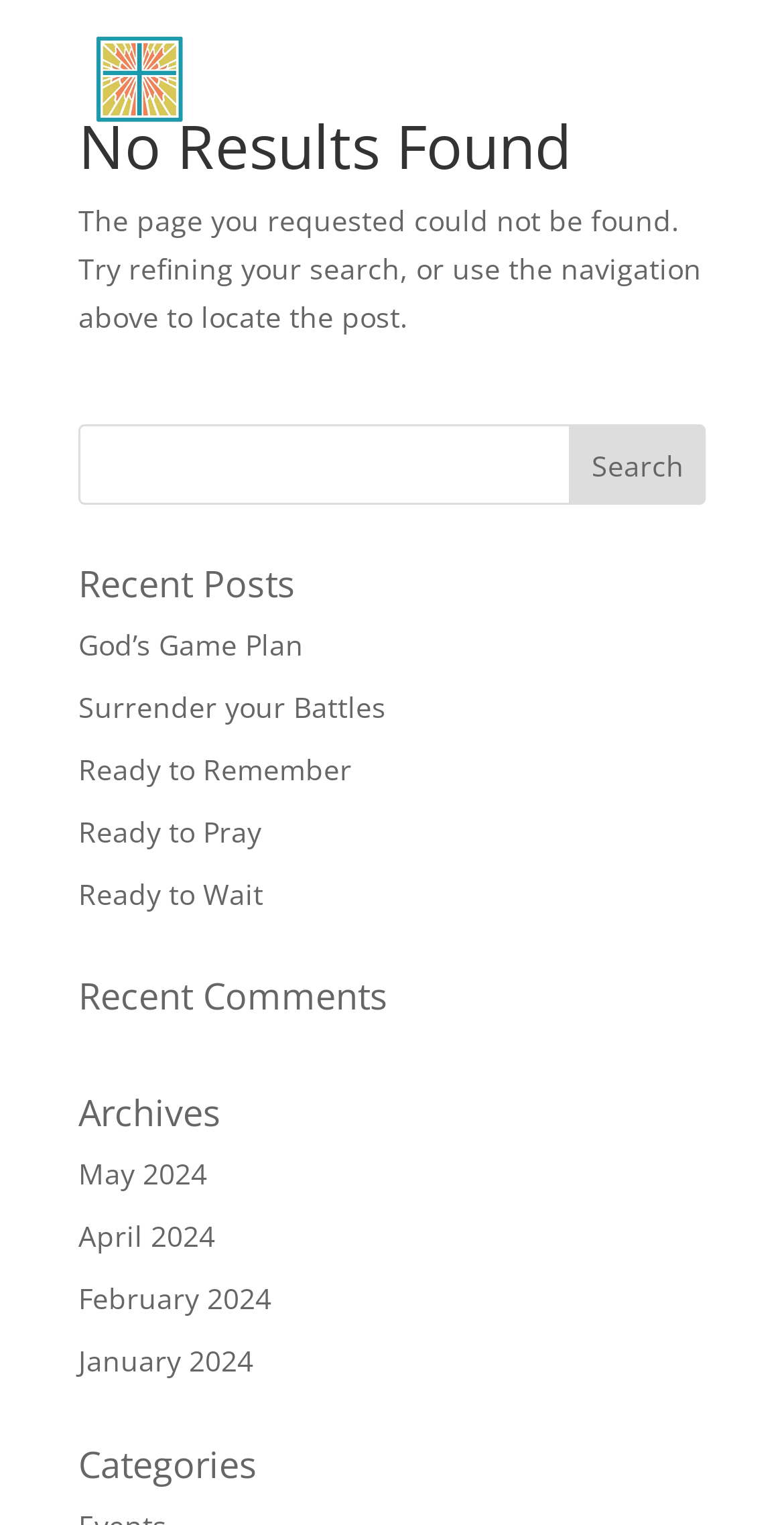Find the bounding box coordinates for the HTML element described as: "April 2024". The coordinates should consist of four float values between 0 and 1, i.e., [left, top, right, bottom].

[0.1, 0.798, 0.274, 0.823]